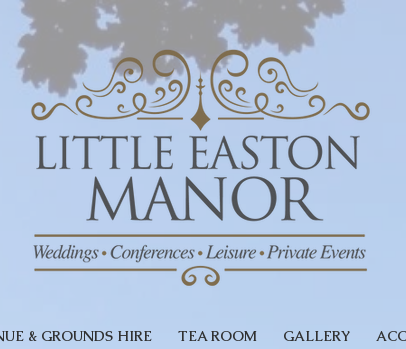Respond to the question with just a single word or phrase: 
What type of atmosphere does the background suggest?

Inviting and serene